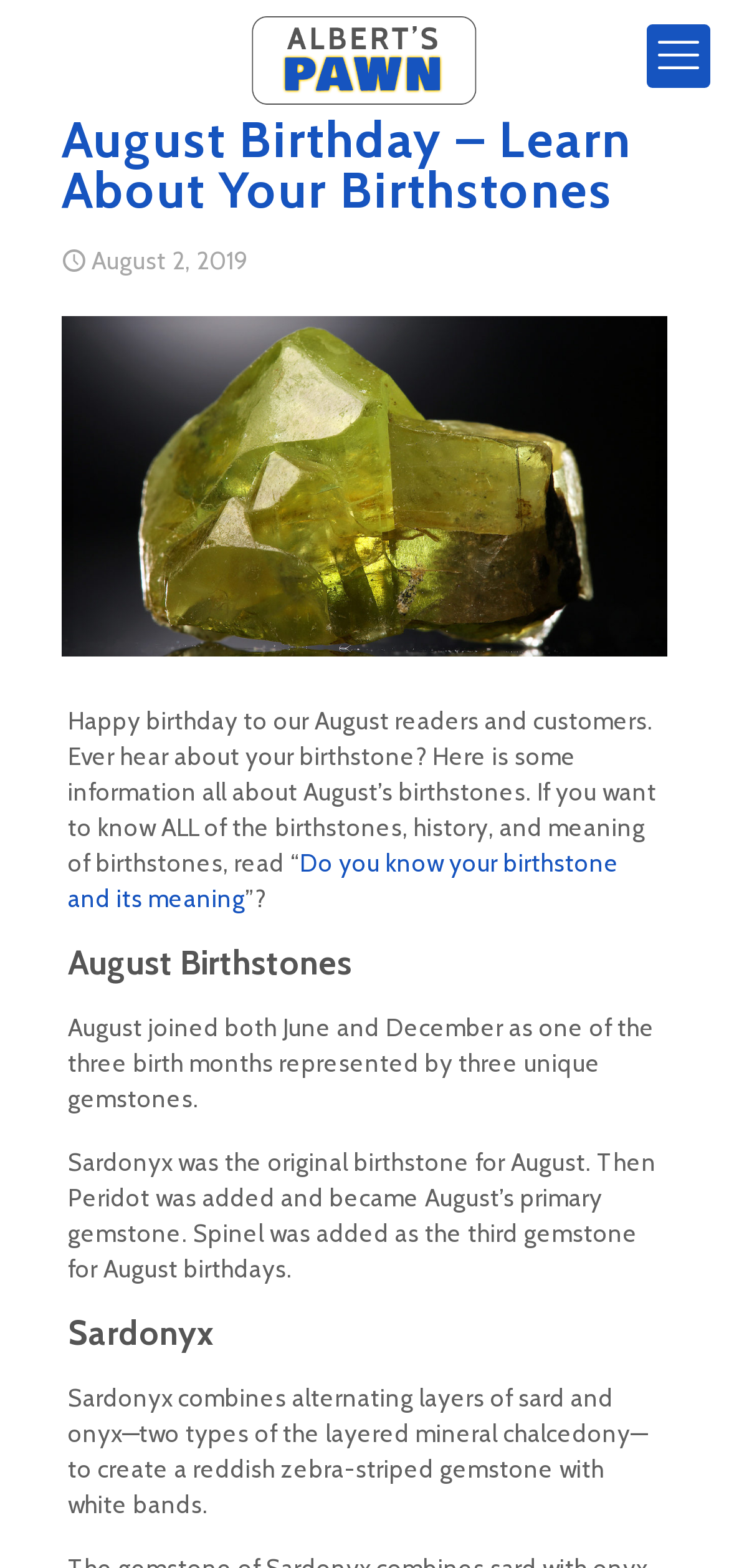Please analyze the image and provide a thorough answer to the question:
How many unique gemstones represent August birthdays?

The webpage states that August joined June and December as one of the three birth months represented by three unique gemstones, which are Sardonyx, Peridot, and Spinel.